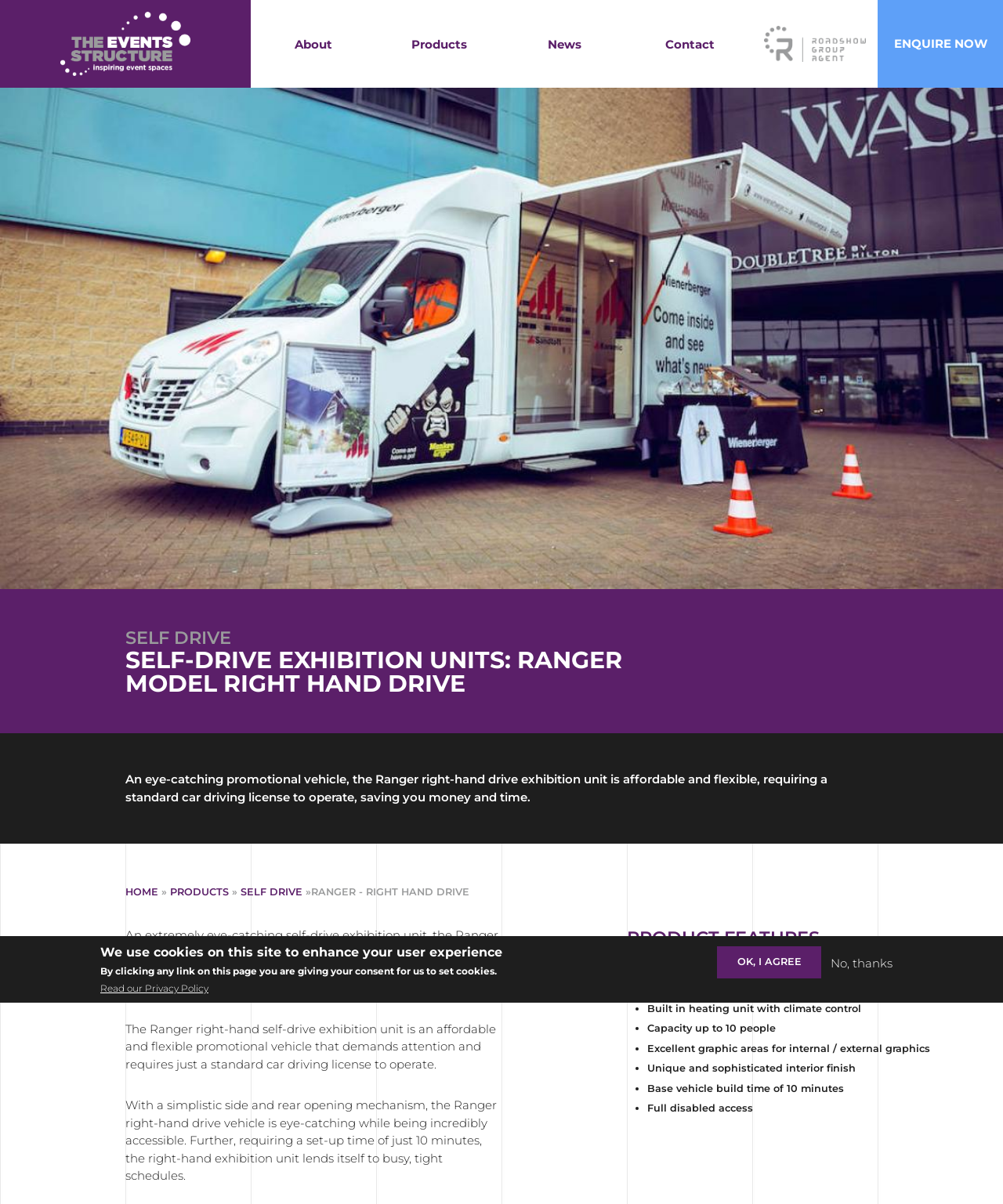Kindly respond to the following question with a single word or a brief phrase: 
What is the purpose of the exhibition unit?

Promoting products